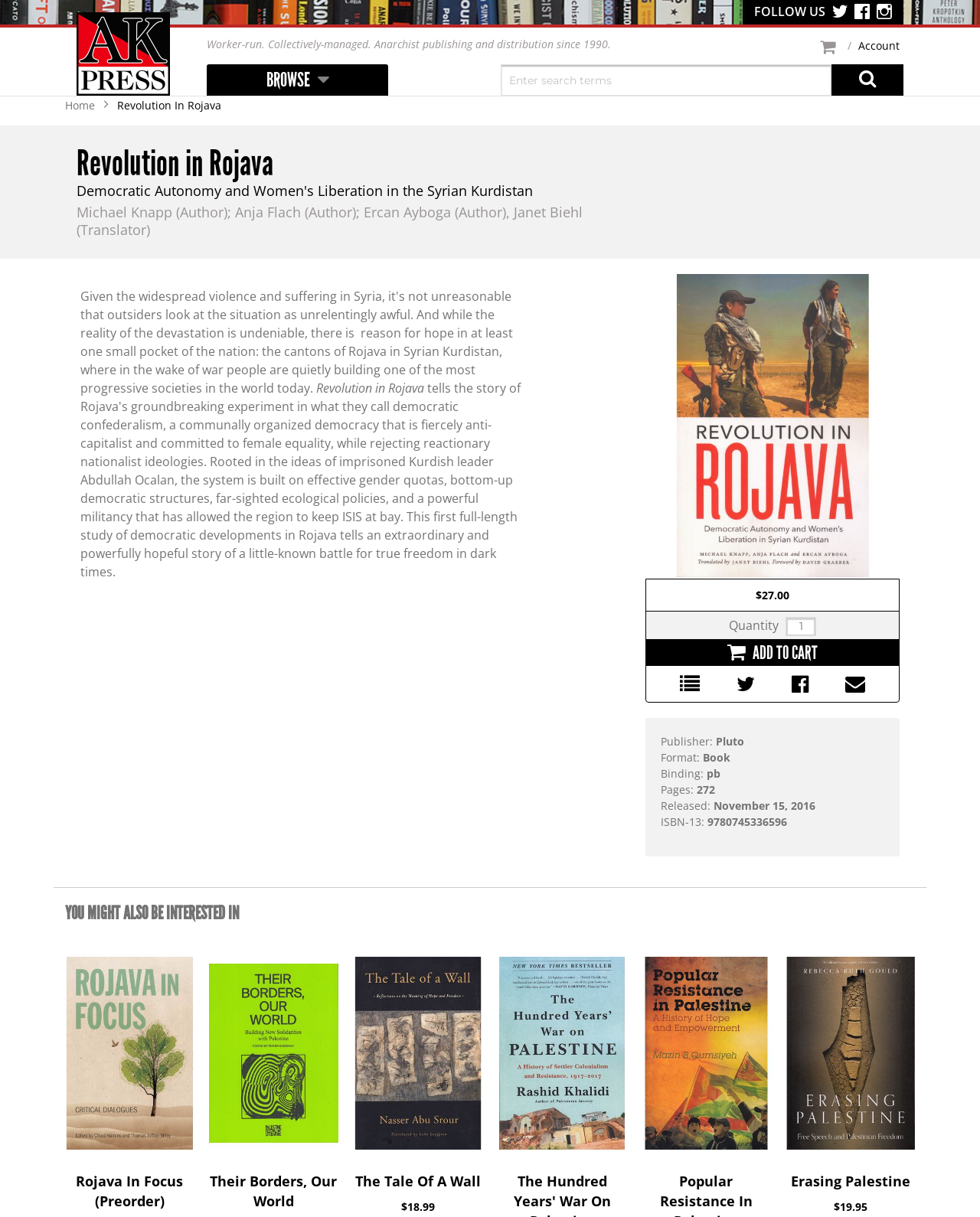Determine the bounding box coordinates for the region that must be clicked to execute the following instruction: "Check the 'Account' link".

[0.876, 0.031, 0.918, 0.043]